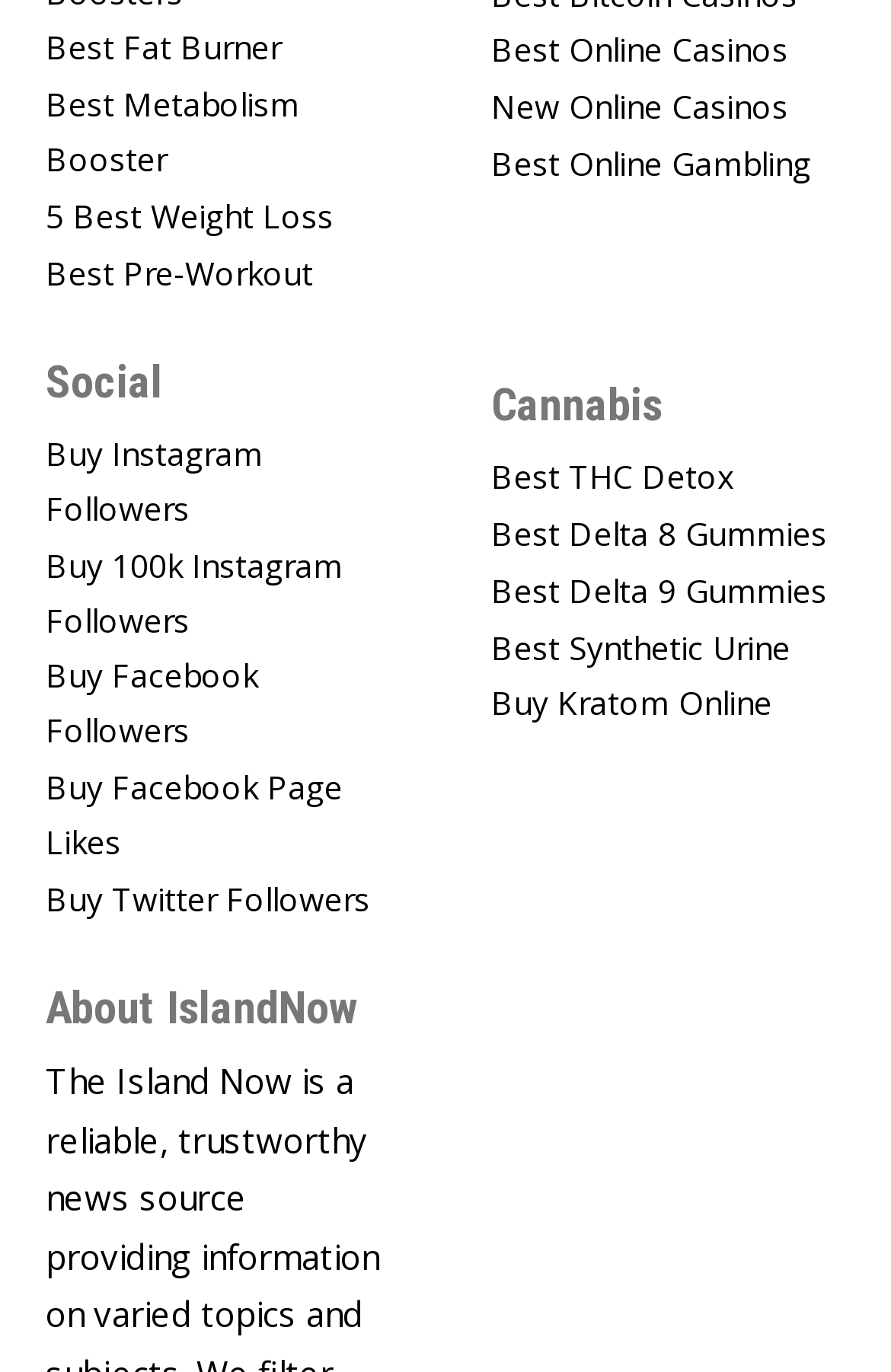Find the bounding box coordinates for the HTML element specified by: "Best Pre-Workout".

[0.051, 0.171, 0.449, 0.227]